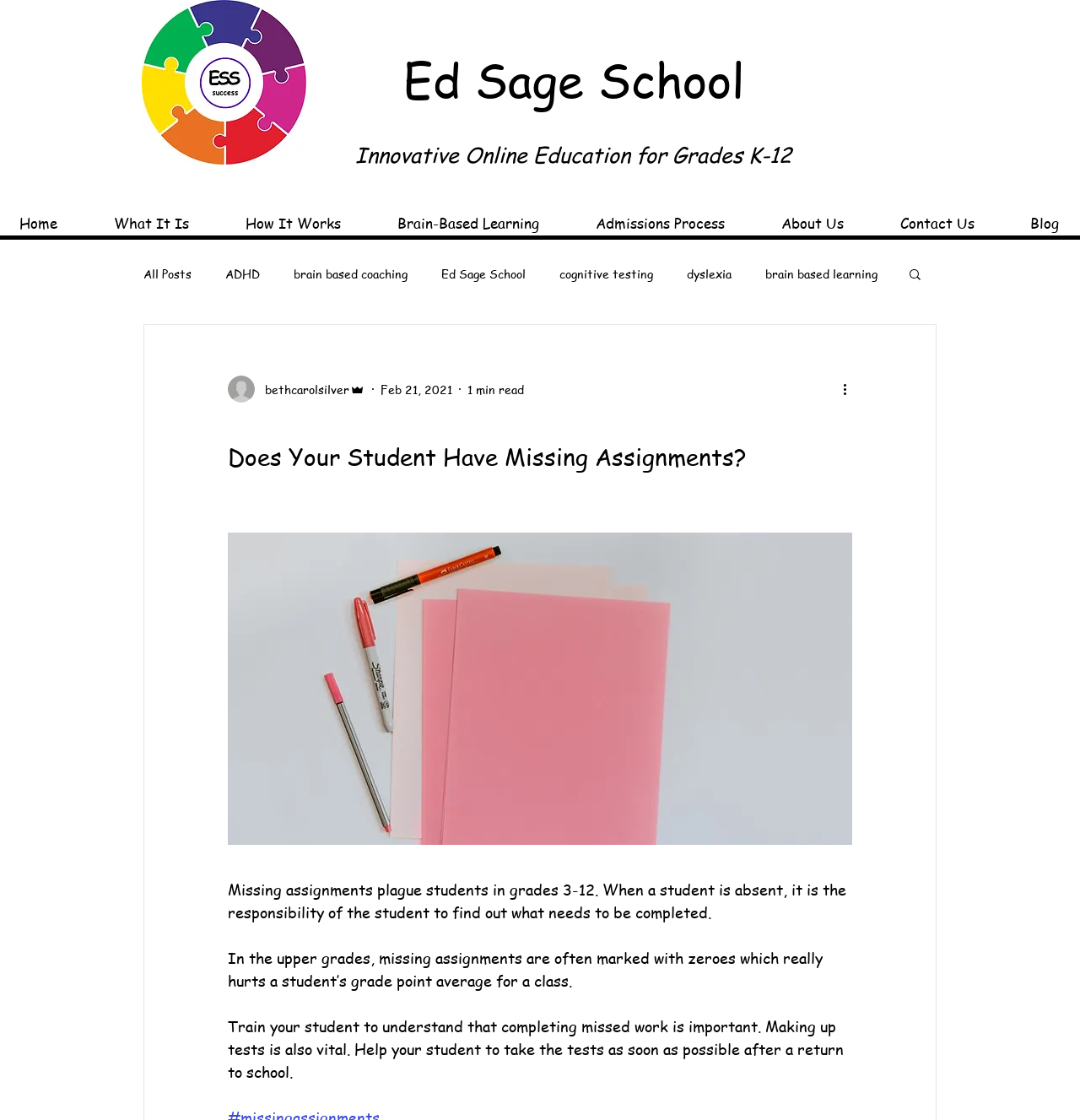Provide the bounding box coordinates for the UI element that is described as: "April 2022".

None